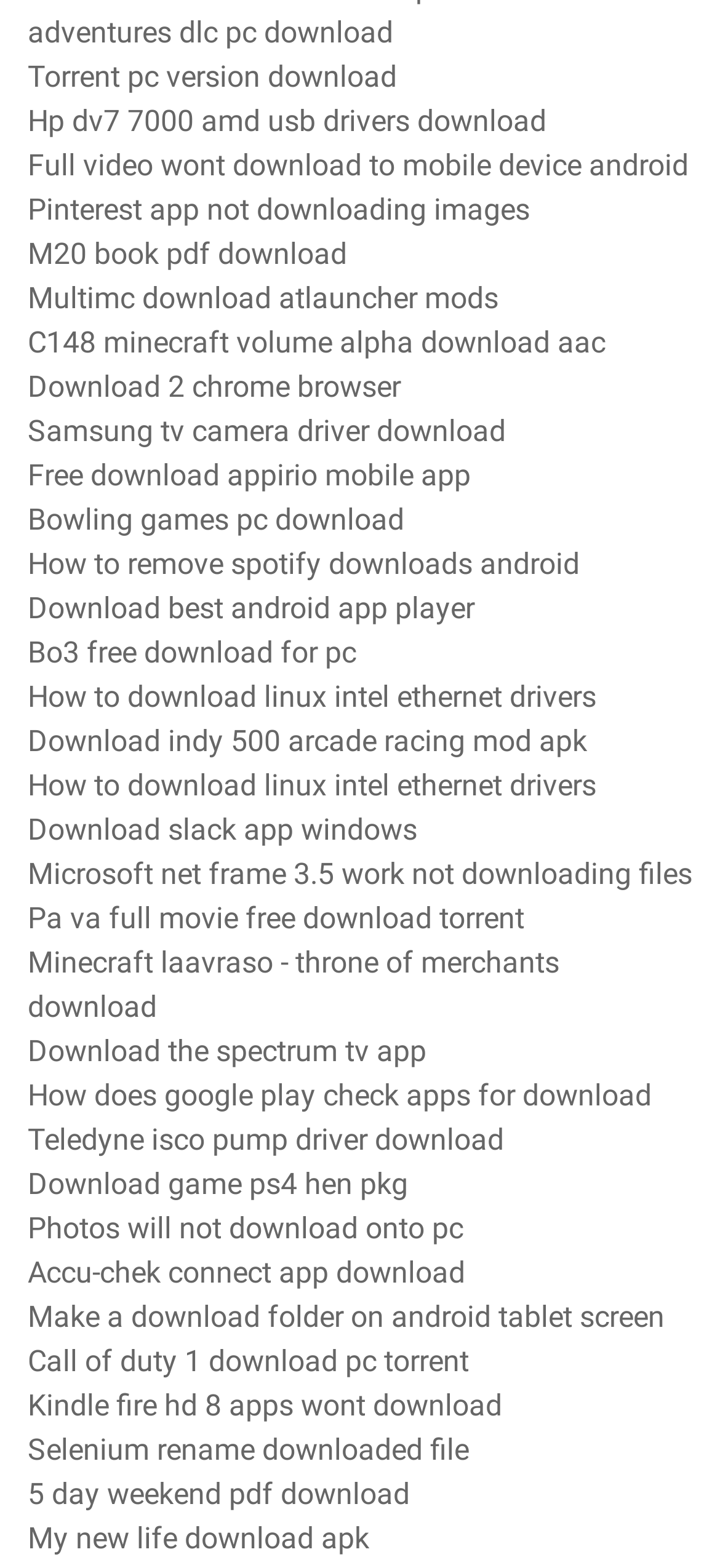What is the common theme among the links?
Respond to the question with a single word or phrase according to the image.

Download or installation issues